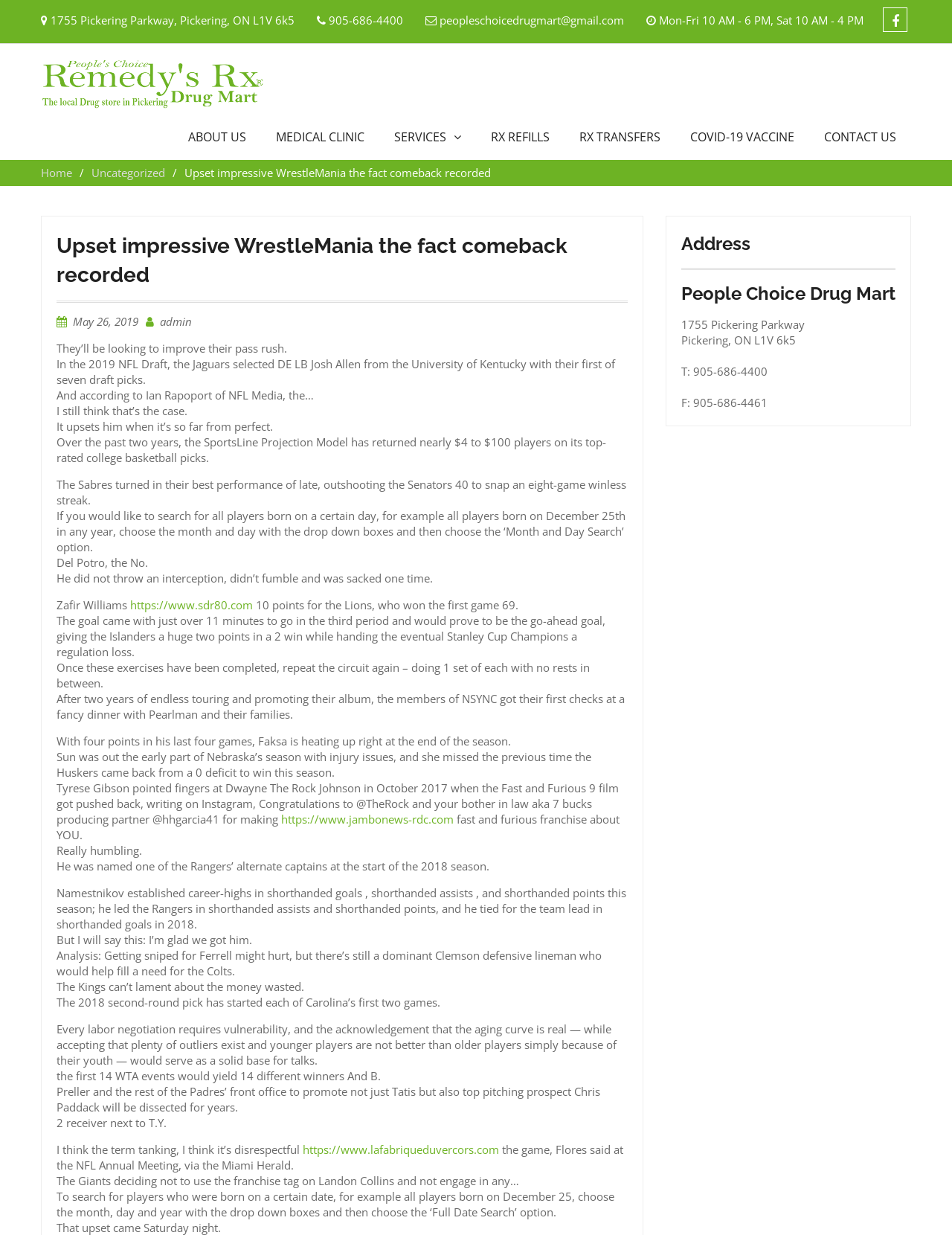Pinpoint the bounding box coordinates of the clickable element needed to complete the instruction: "Call the phone number". The coordinates should be provided as four float numbers between 0 and 1: [left, top, right, bottom].

[0.342, 0.01, 0.423, 0.022]